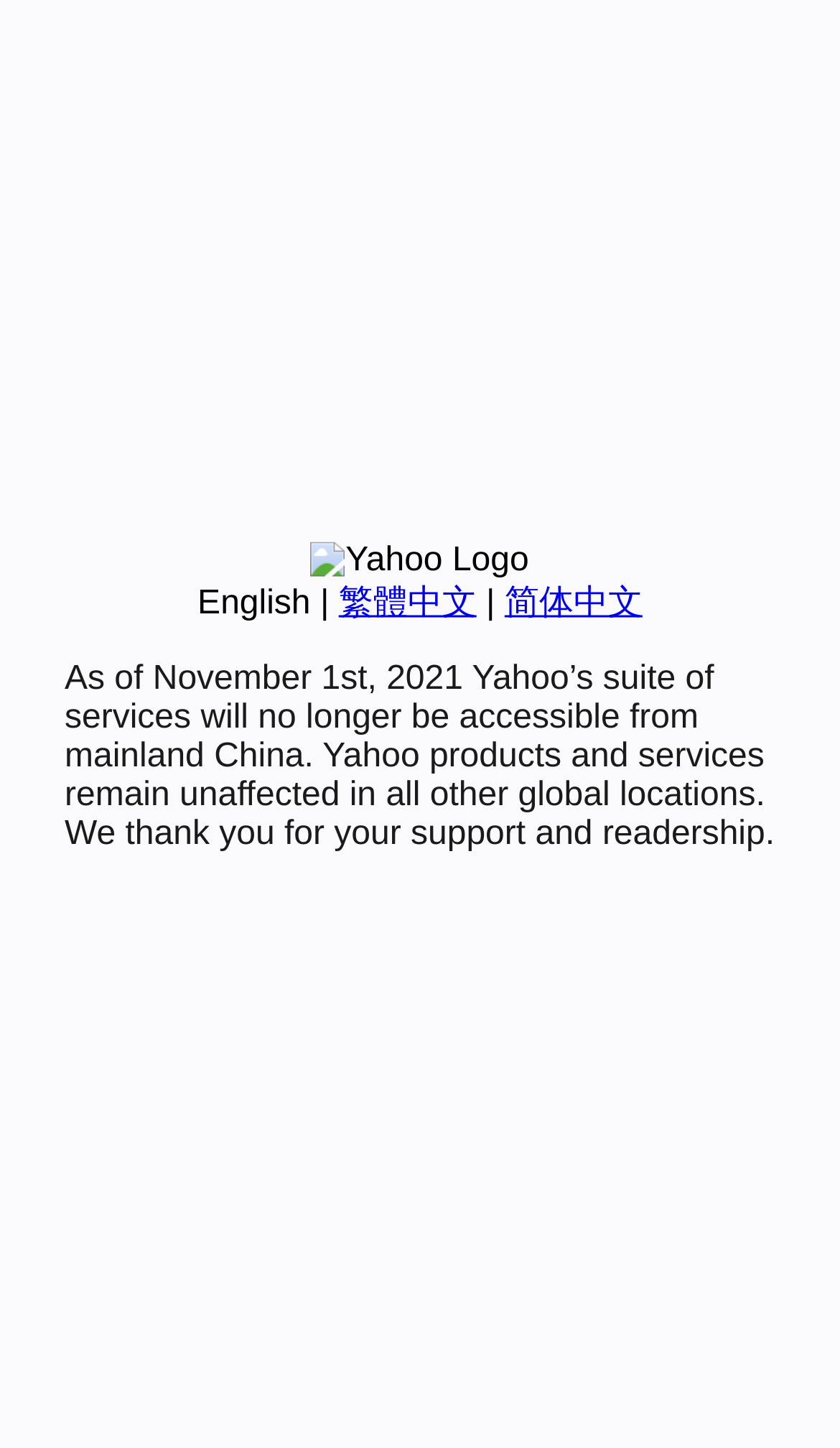Bounding box coordinates are specified in the format (top-left x, top-left y, bottom-right x, bottom-right y). All values are floating point numbers bounded between 0 and 1. Please provide the bounding box coordinate of the region this sentence describes: Menu

None